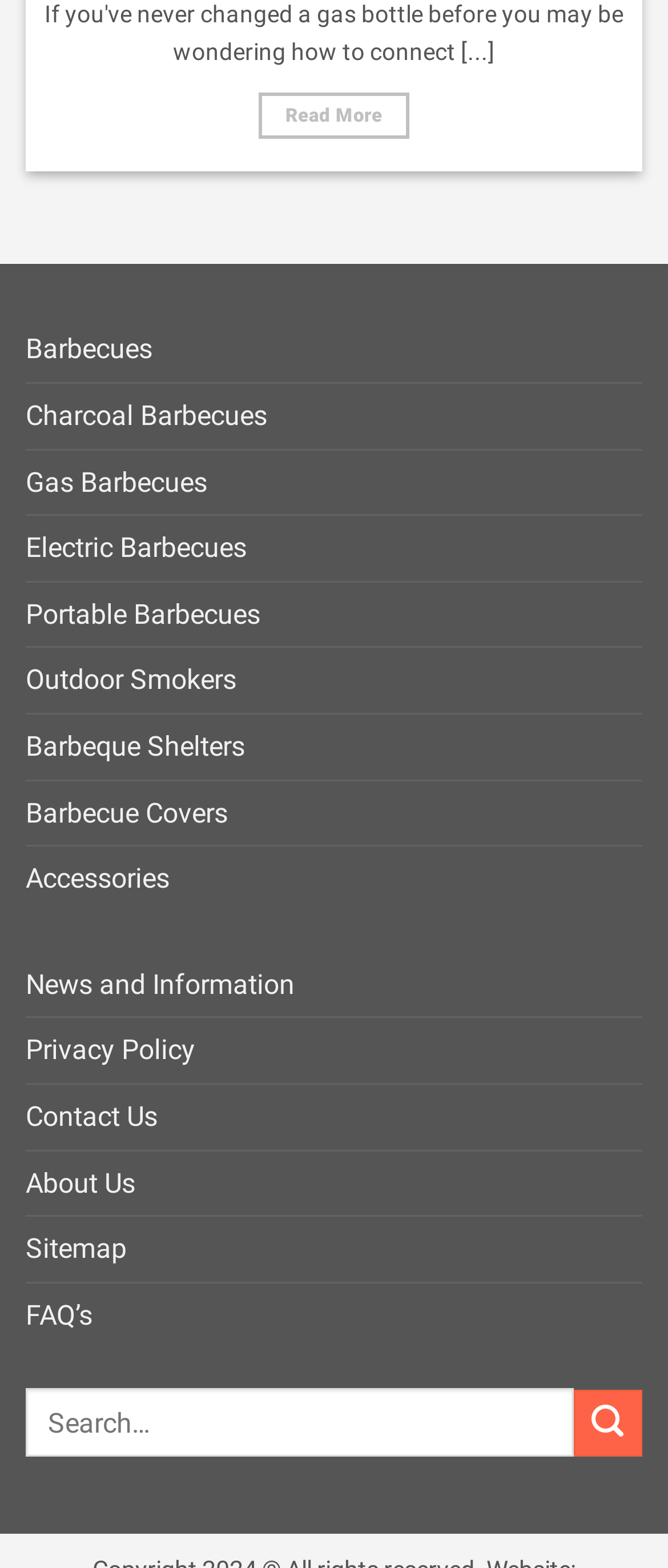Locate the bounding box coordinates of the clickable region to complete the following instruction: "Search for a product."

[0.038, 0.886, 0.962, 0.929]